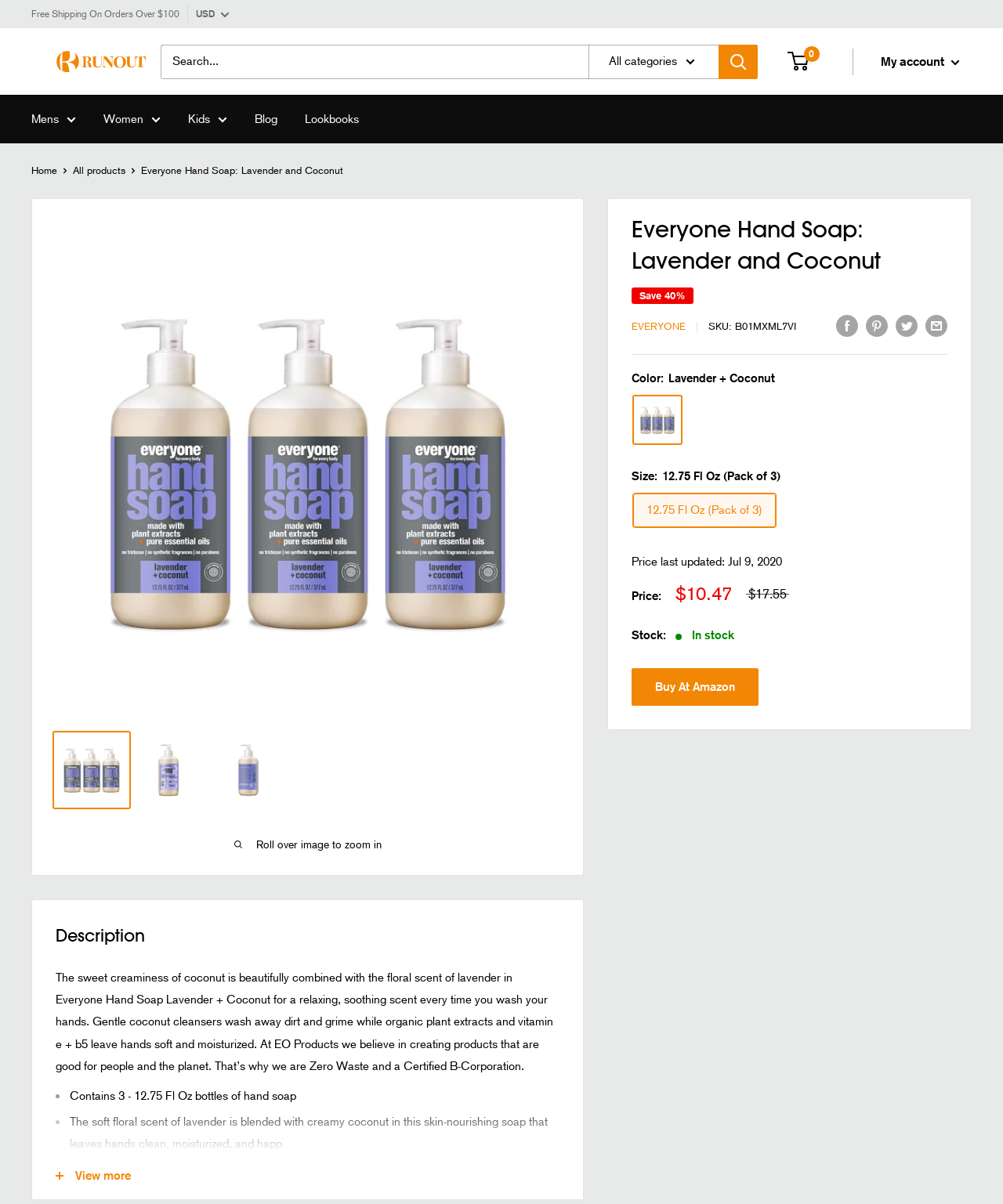Can you specify the bounding box coordinates for the region that should be clicked to fulfill this instruction: "Buy at Amazon".

[0.63, 0.565, 0.756, 0.576]